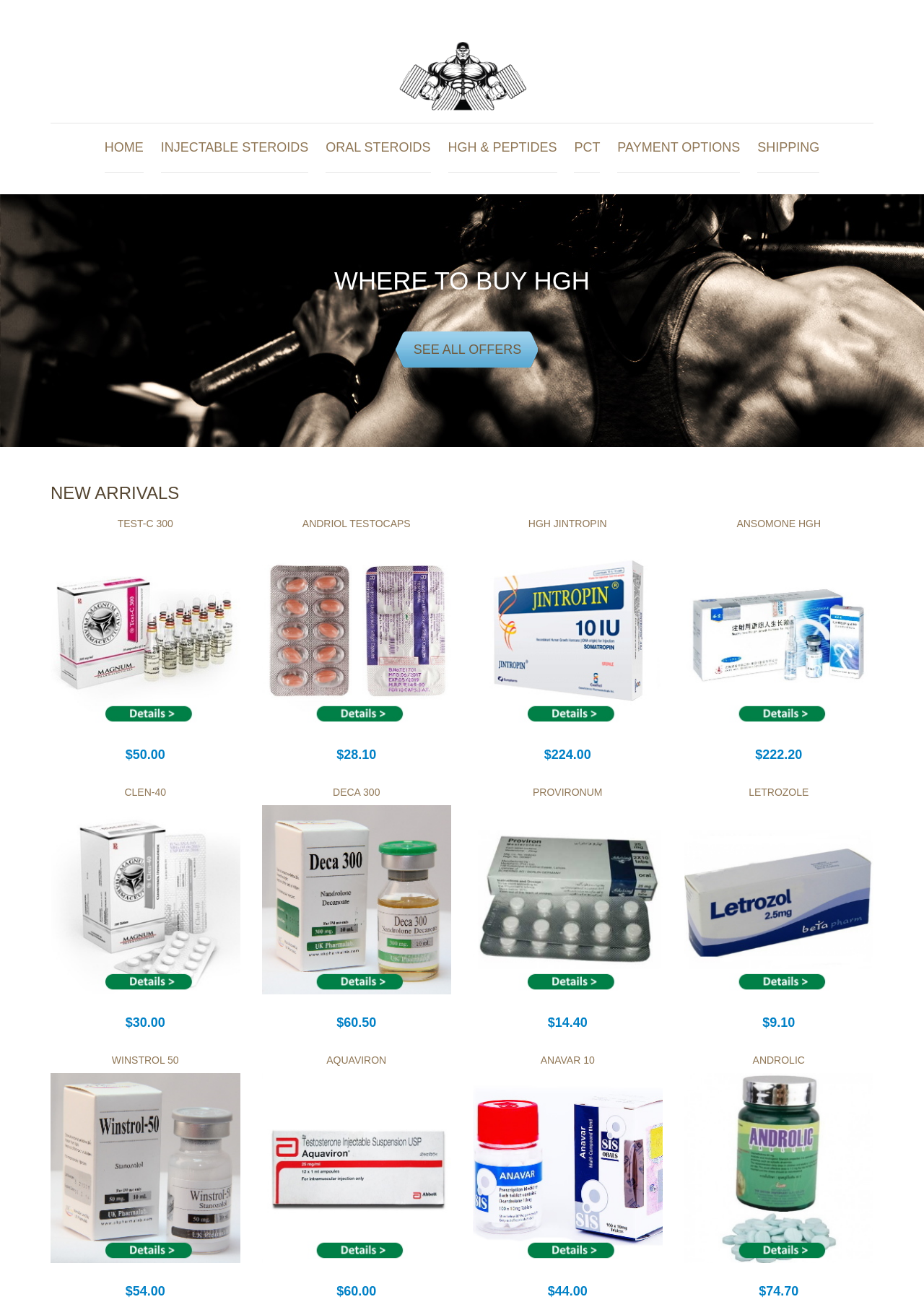What is the price of HGH JINTROPIN?
Identify the answer in the screenshot and reply with a single word or phrase.

$224.00